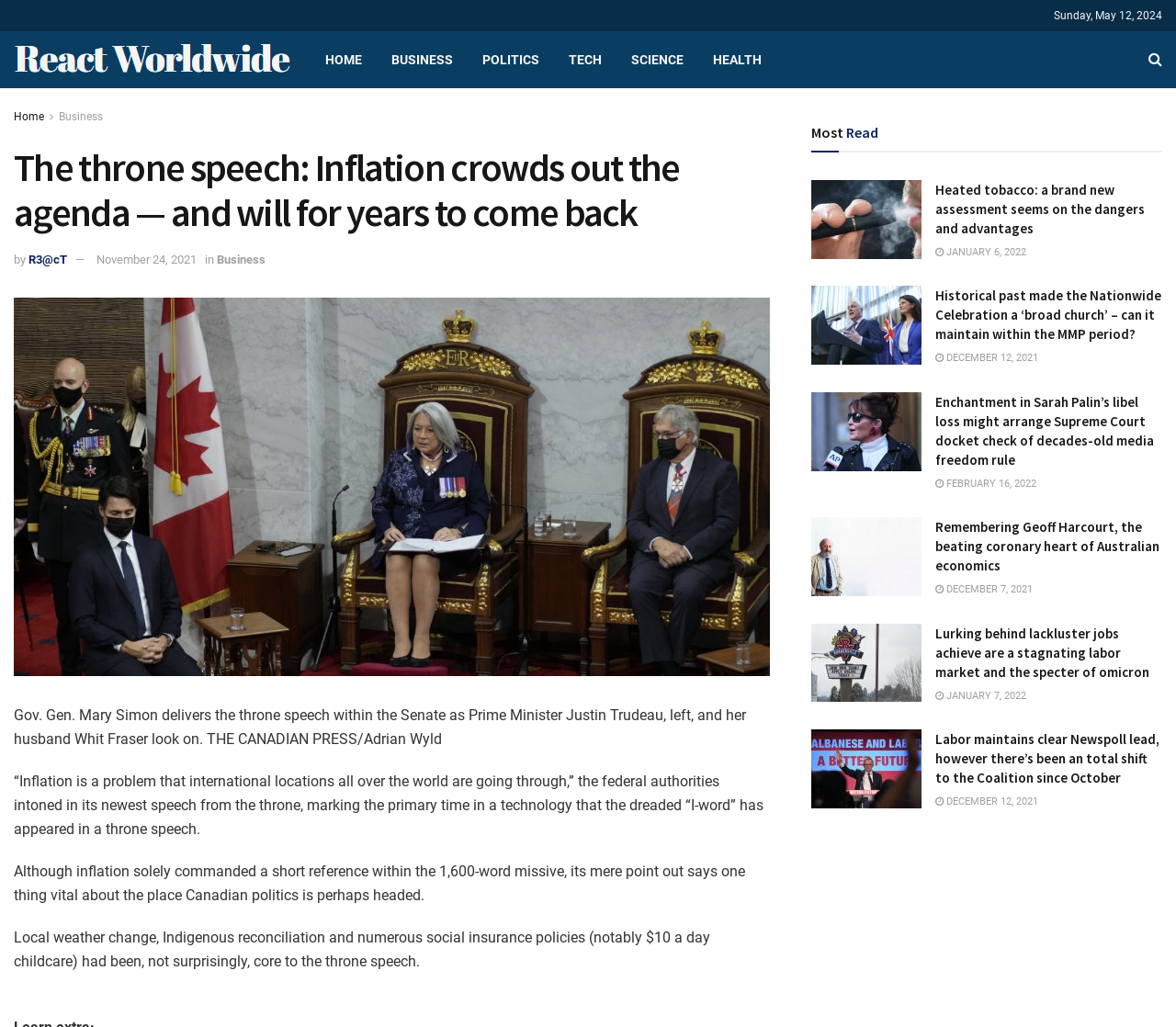Provide your answer to the question using just one word or phrase: Who is the Prime Minister mentioned in the article?

Justin Trudeau